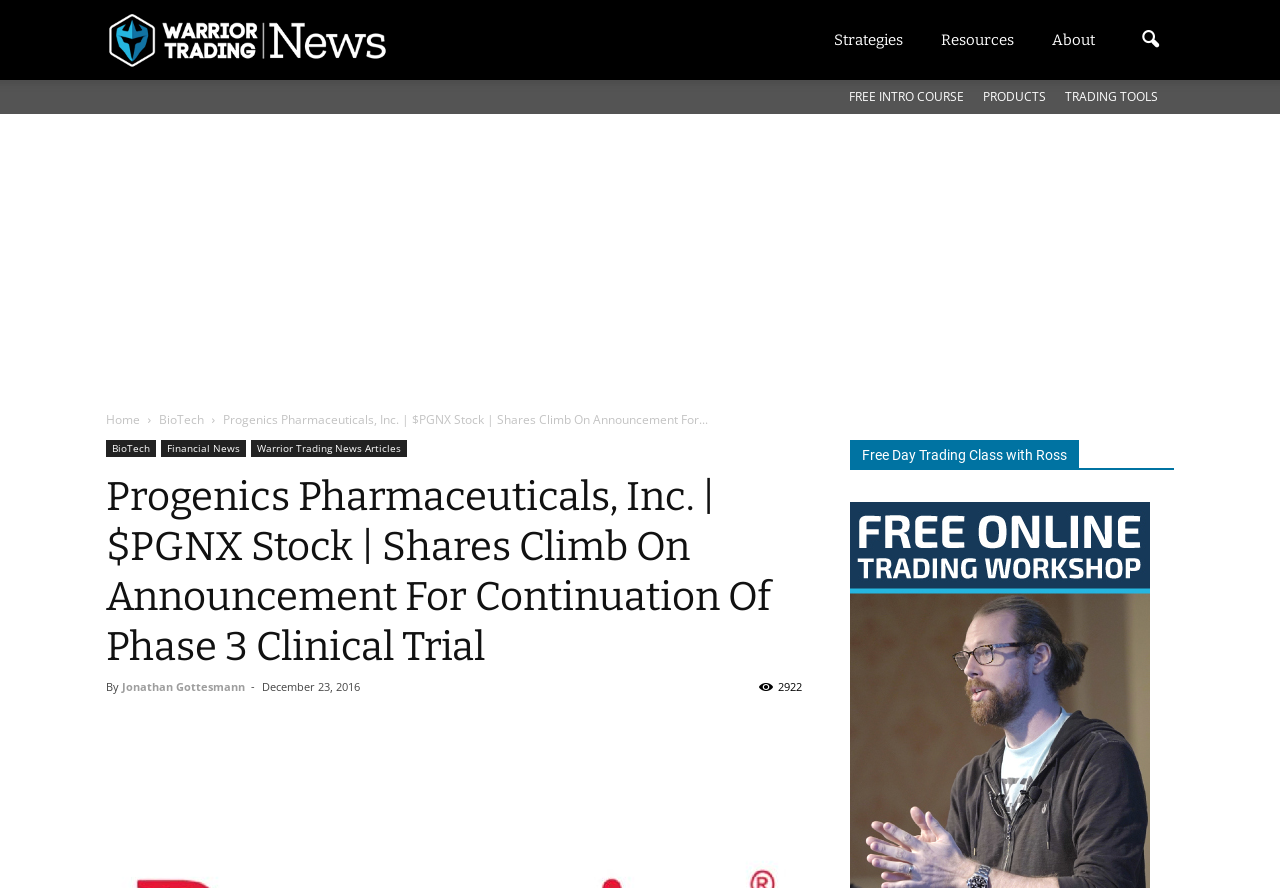Provide the bounding box coordinates for the area that should be clicked to complete the instruction: "Click the Jonathan Gottesmann link".

[0.095, 0.765, 0.191, 0.782]